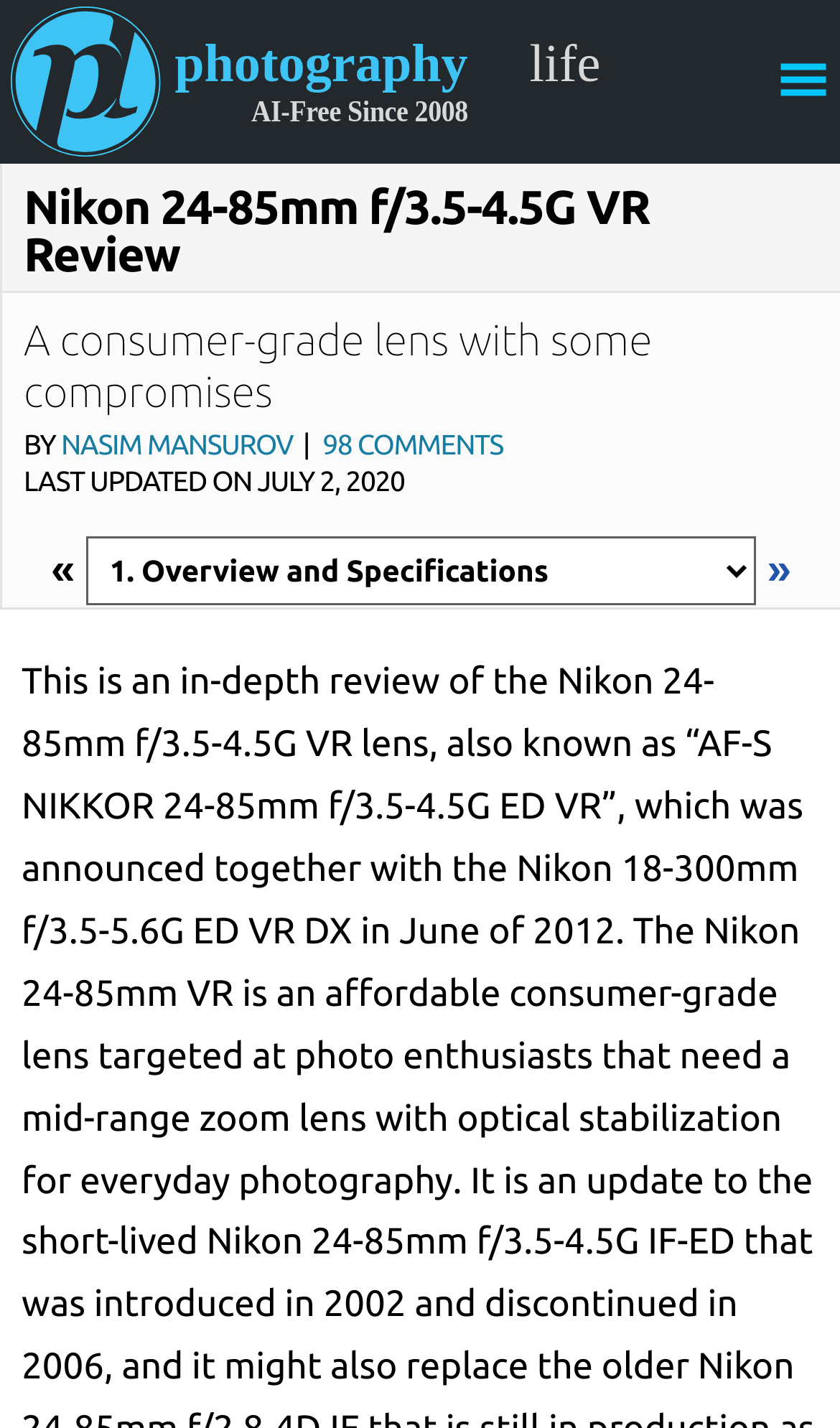Using the information in the image, could you please answer the following question in detail:
When was the review last updated?

The last updated date of the review can be found by looking at the text next to the 'LAST UPDATED ON' label, which is 'JULY 2, 2020'. This text is located below the author's name and indicates the last updated date of the review.